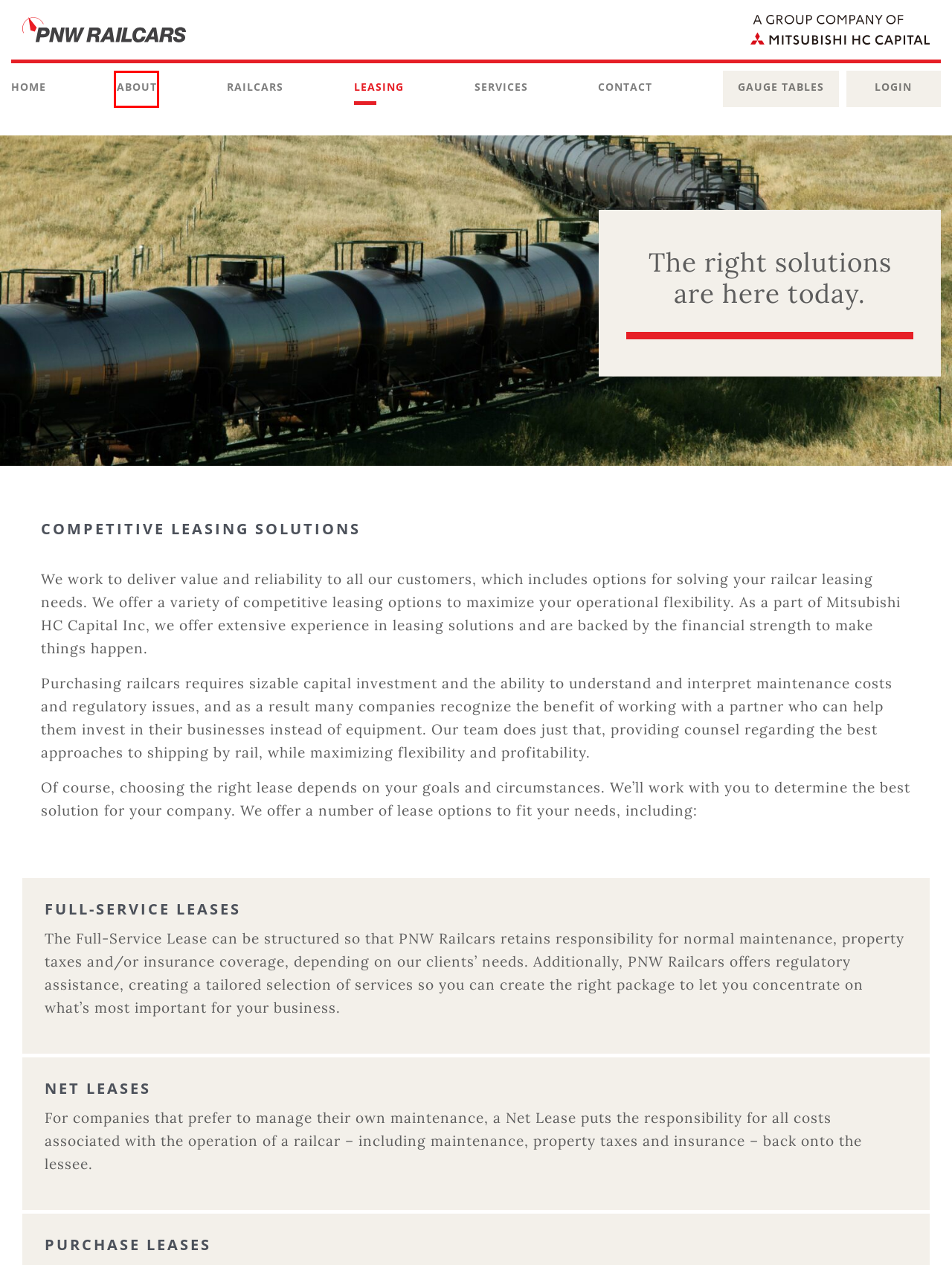Using the screenshot of a webpage with a red bounding box, pick the webpage description that most accurately represents the new webpage after the element inside the red box is clicked. Here are the candidates:
A. Home – PNW Railcars
B. Railcars – PNW Railcars
C. Services – PNW Railcars
D. Tank Car Gauge Tables | PNW Railcars
E. About – PNW Railcars
F. TERMS OF USE – PNW Railcars
G. Contact – PNW Railcars
H. PRIVACY POLICY – PNW Railcars

E